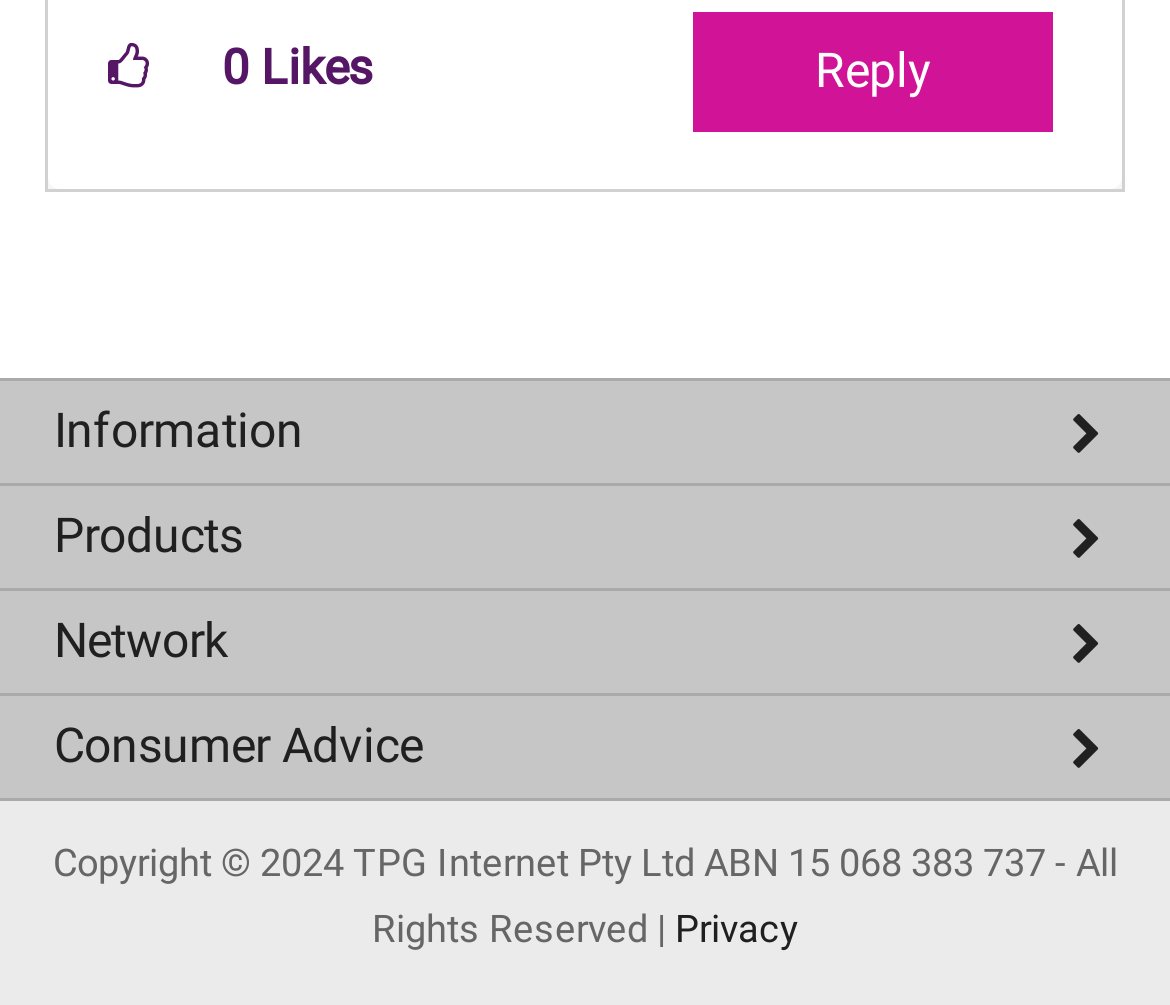Utilize the details in the image to thoroughly answer the following question: What is the copyright information at the bottom of the page?

I found the answer by looking at the static text element at the bottom of the page, which starts with 'Copyright 2024 TPG Internet Pty Ltd'.